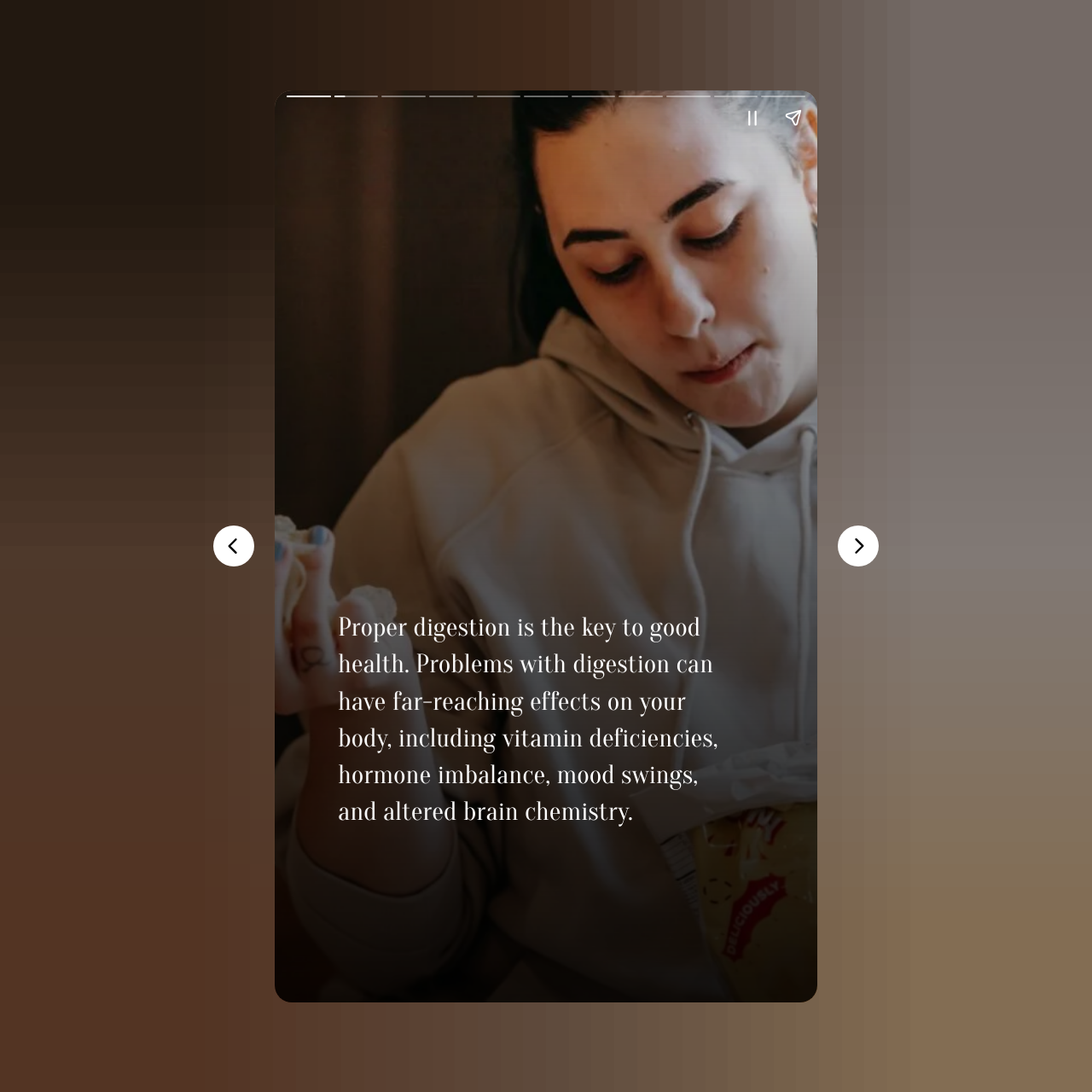Is the image at the top of the webpage?
Please provide a single word or phrase answer based on the image.

Yes